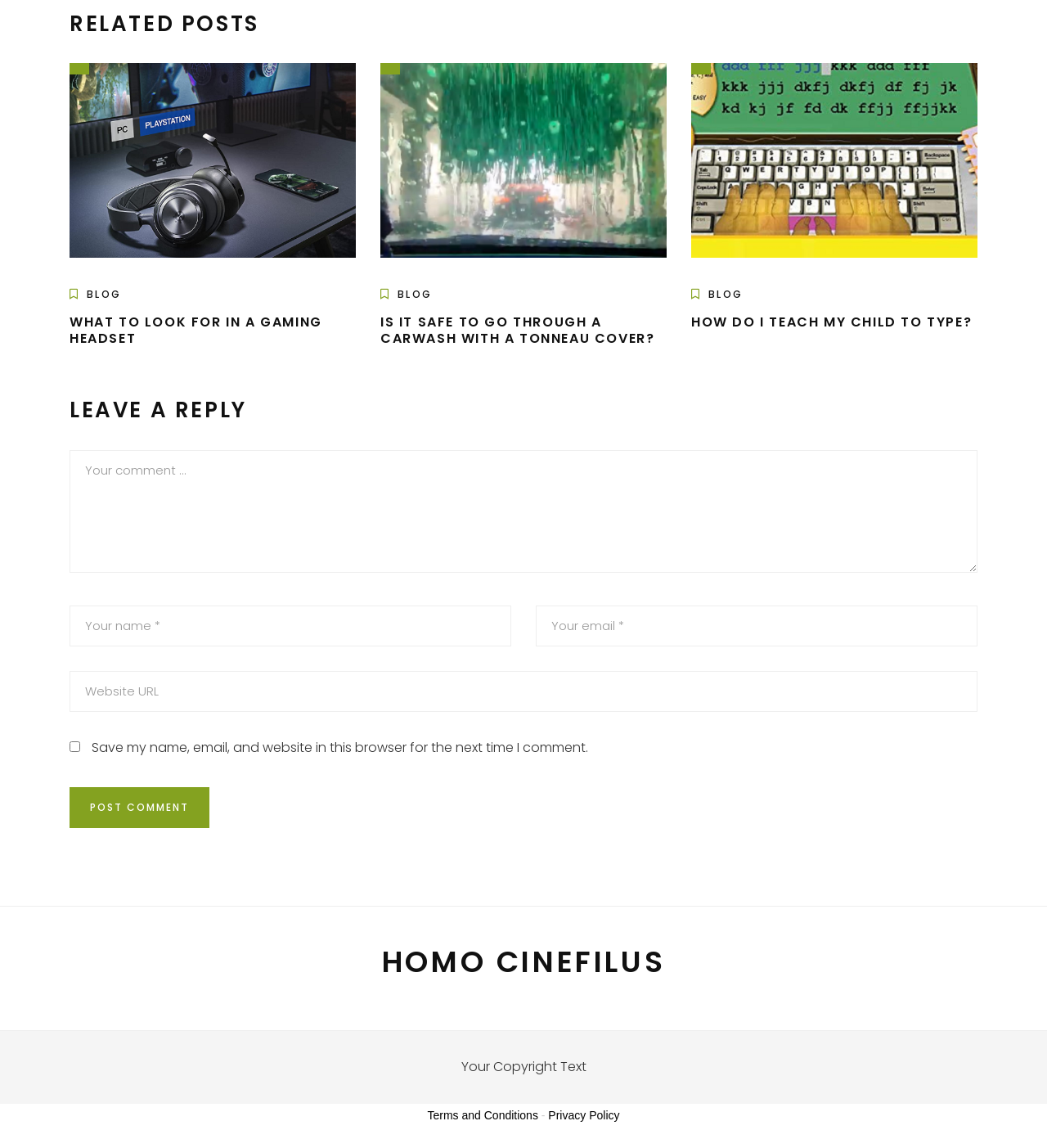Locate the bounding box coordinates of the element's region that should be clicked to carry out the following instruction: "Click on the 'HOMO CINEFILUS' link". The coordinates need to be four float numbers between 0 and 1, i.e., [left, top, right, bottom].

[0.365, 0.819, 0.635, 0.856]